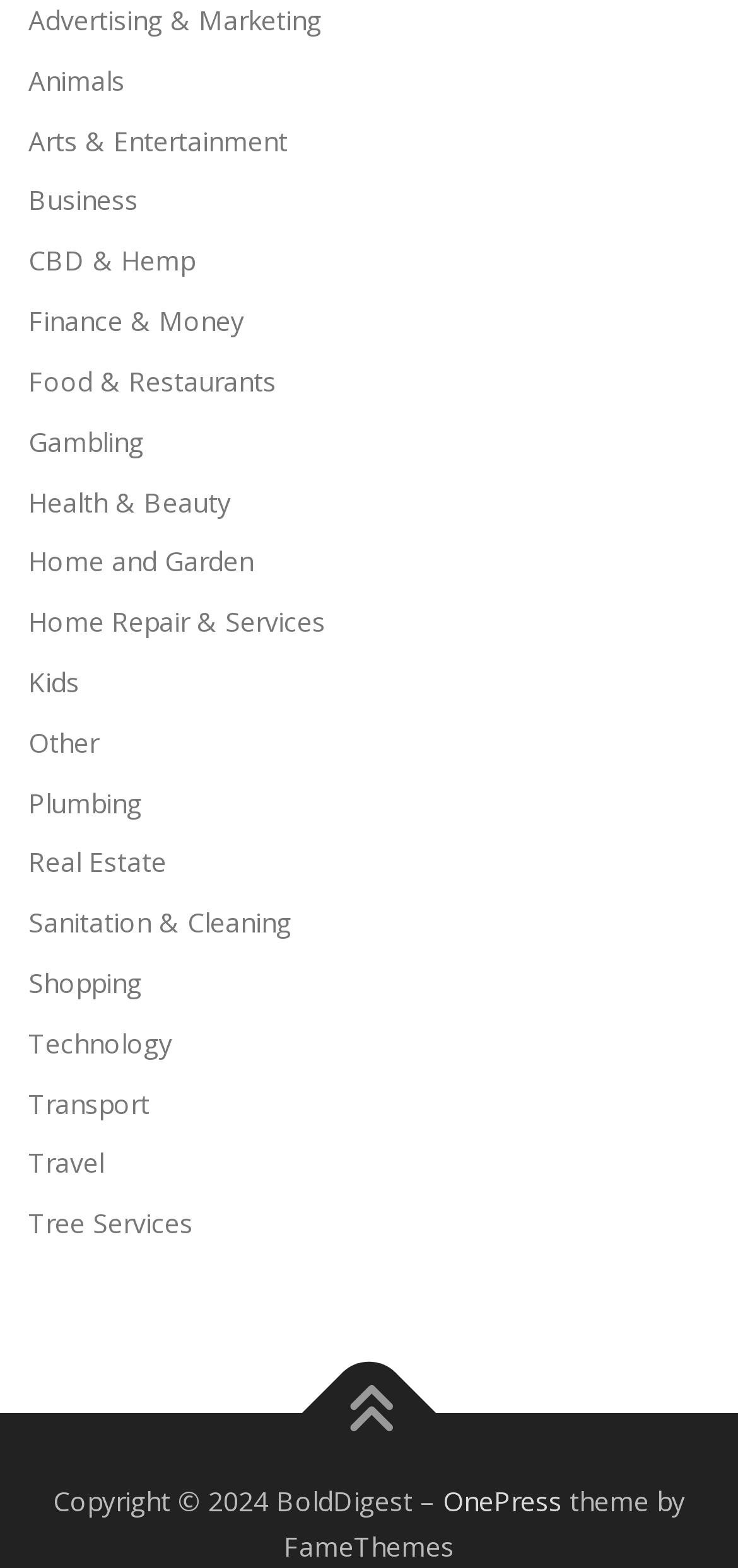Please respond to the question with a concise word or phrase:
What is the symbol represented by the link ''?

Unknown